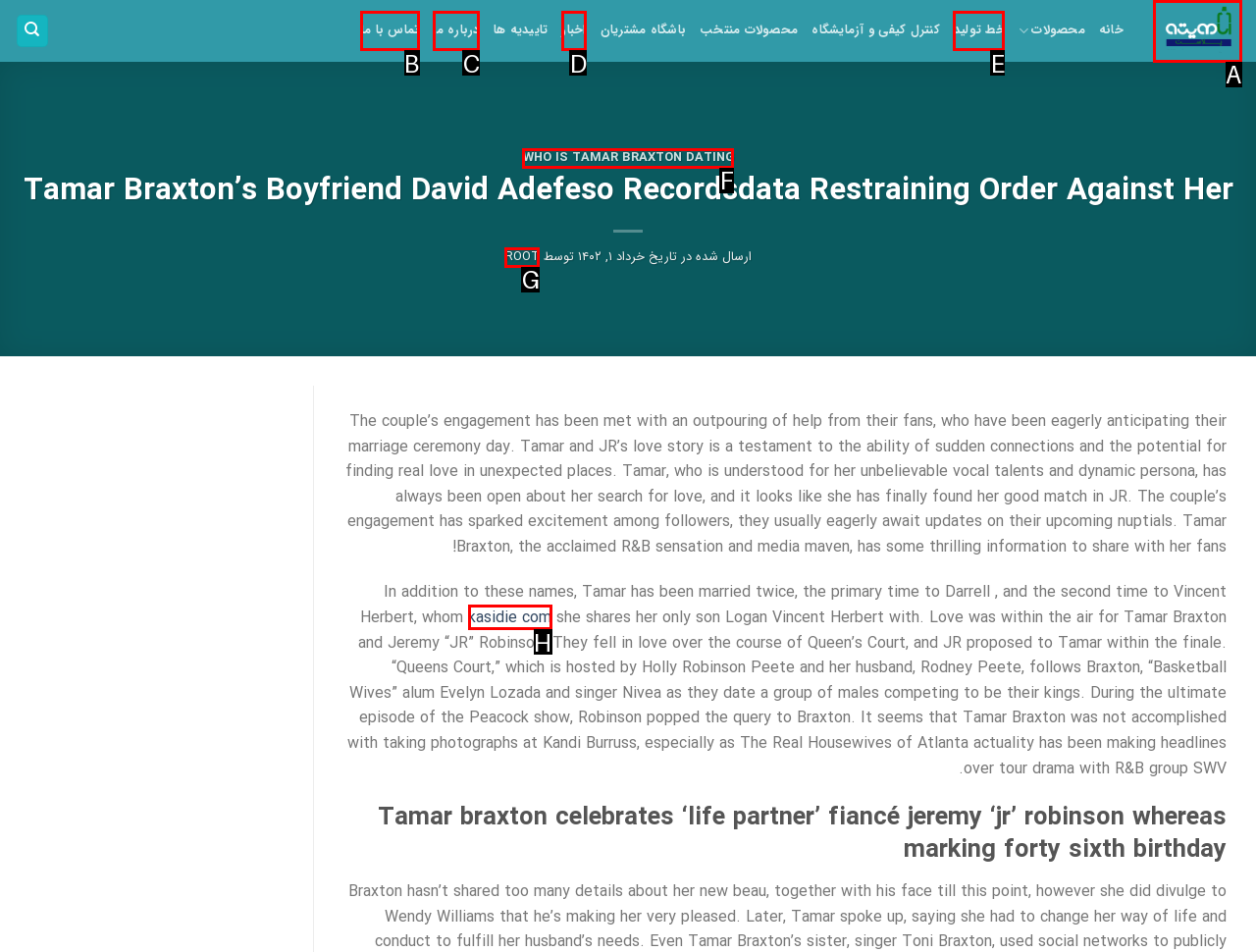Determine the HTML element that aligns with the description: Who Is Tamar Braxton Dating
Answer by stating the letter of the appropriate option from the available choices.

F